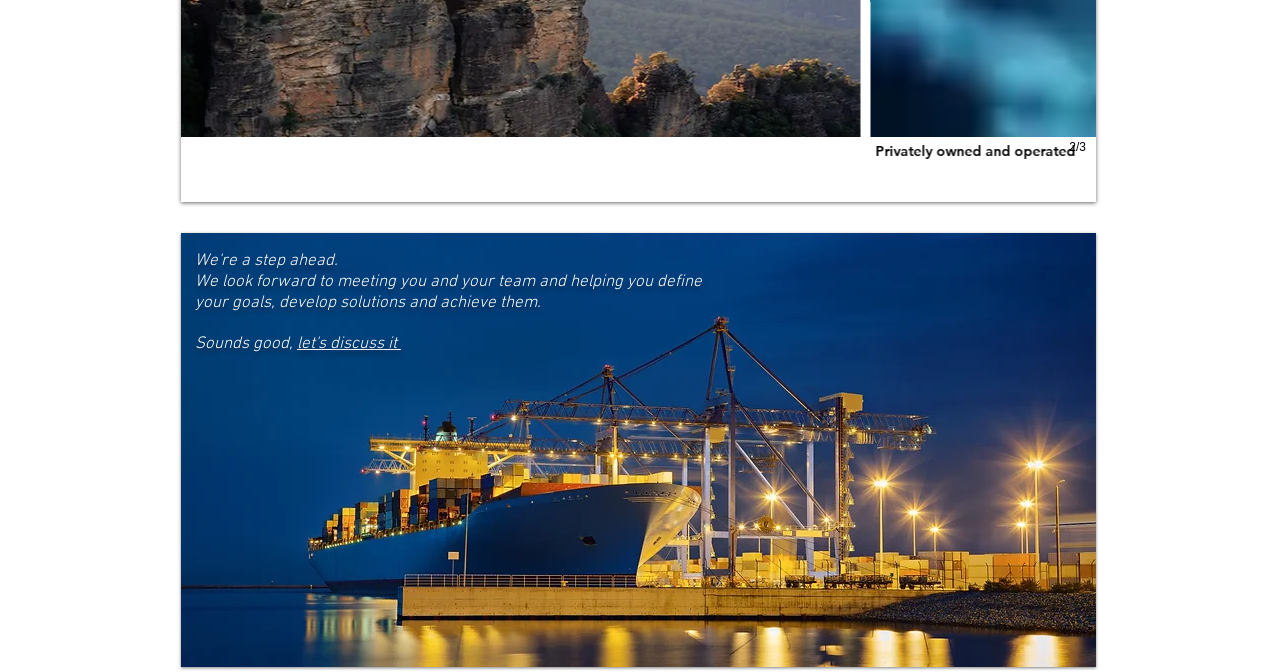Based on the element description: "Entertainment", identify the UI element and provide its bounding box coordinates. Use four float numbers between 0 and 1, [left, top, right, bottom].

None